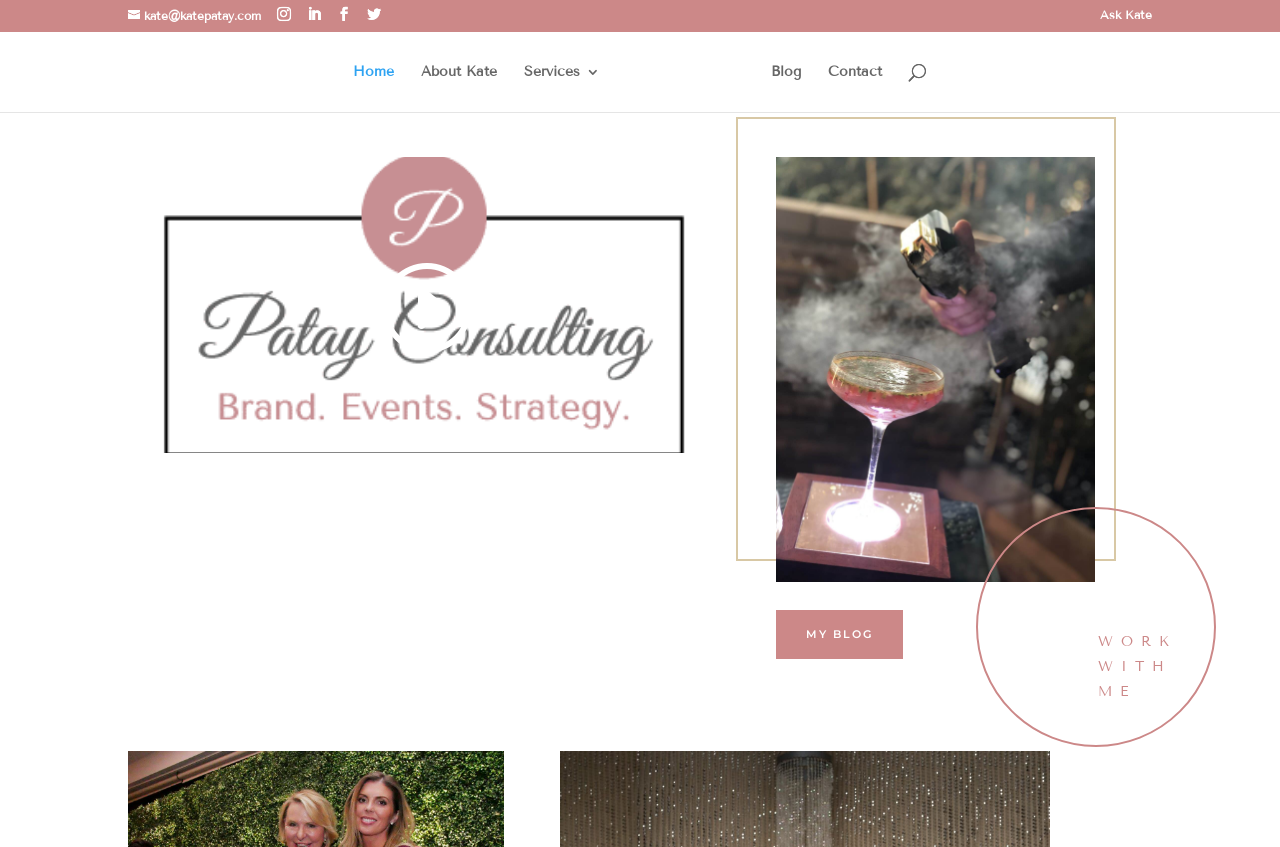What is the name of the person on the webpage? Examine the screenshot and reply using just one word or a brief phrase.

Kate Patay